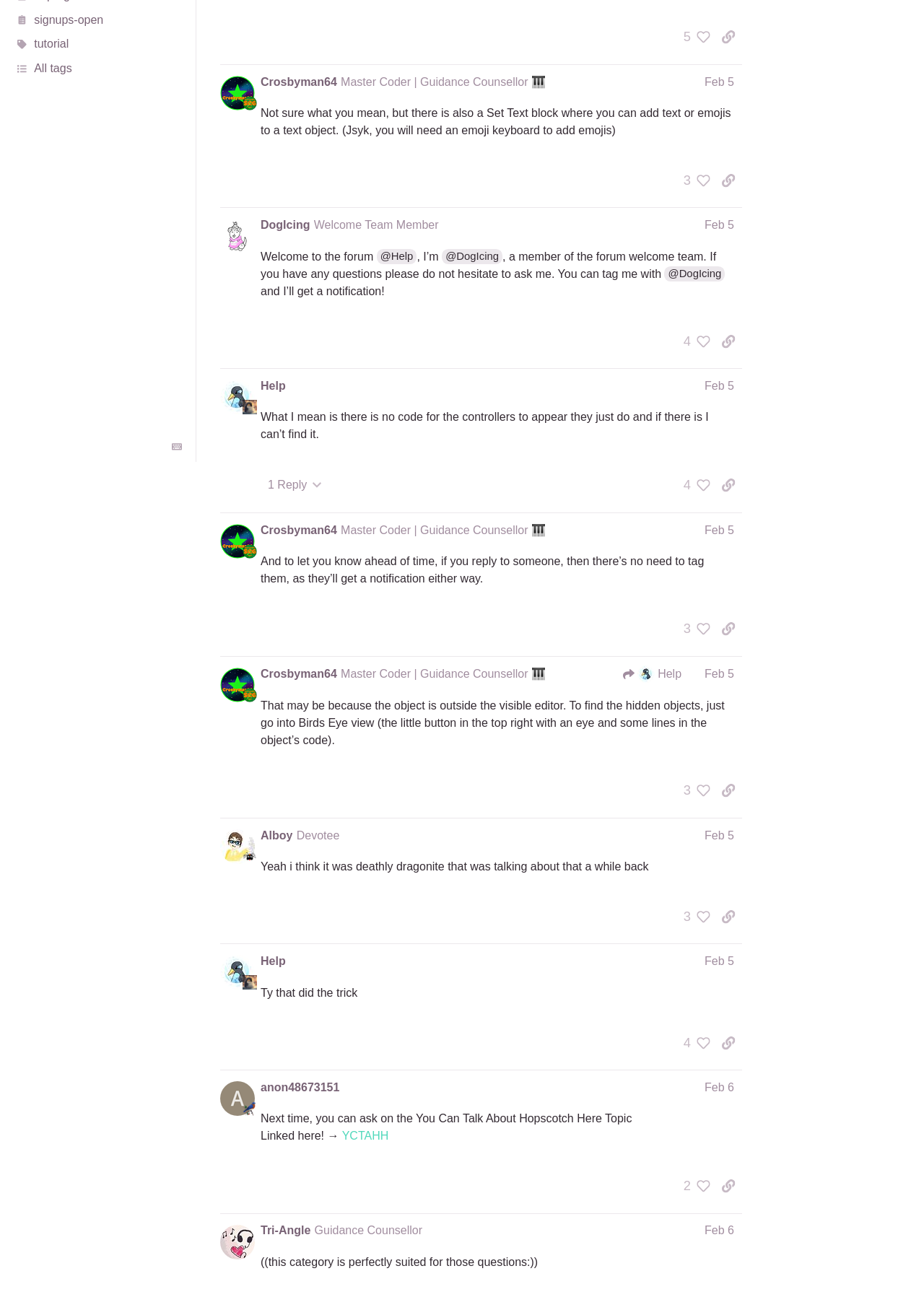Provide the bounding box coordinates in the format (top-left x, top-left y, bottom-right x, bottom-right y). All values are floating point numbers between 0 and 1. Determine the bounding box coordinate of the UI element described as: Feb 6

[0.763, 0.833, 0.794, 0.843]